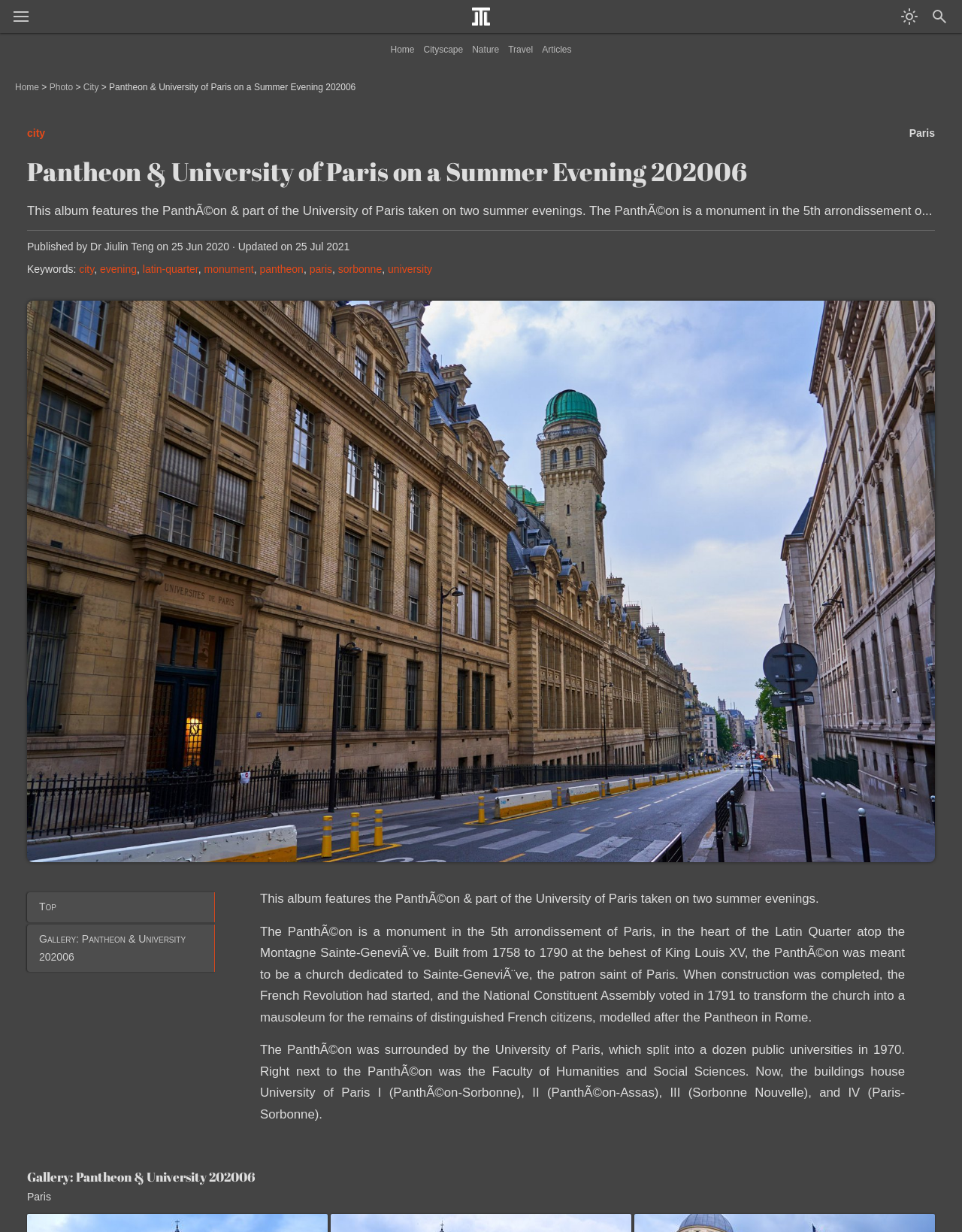Give a one-word or short-phrase answer to the following question: 
What is the location of the Faculty of Humanities and Social Sciences?

Next to the Pantheon